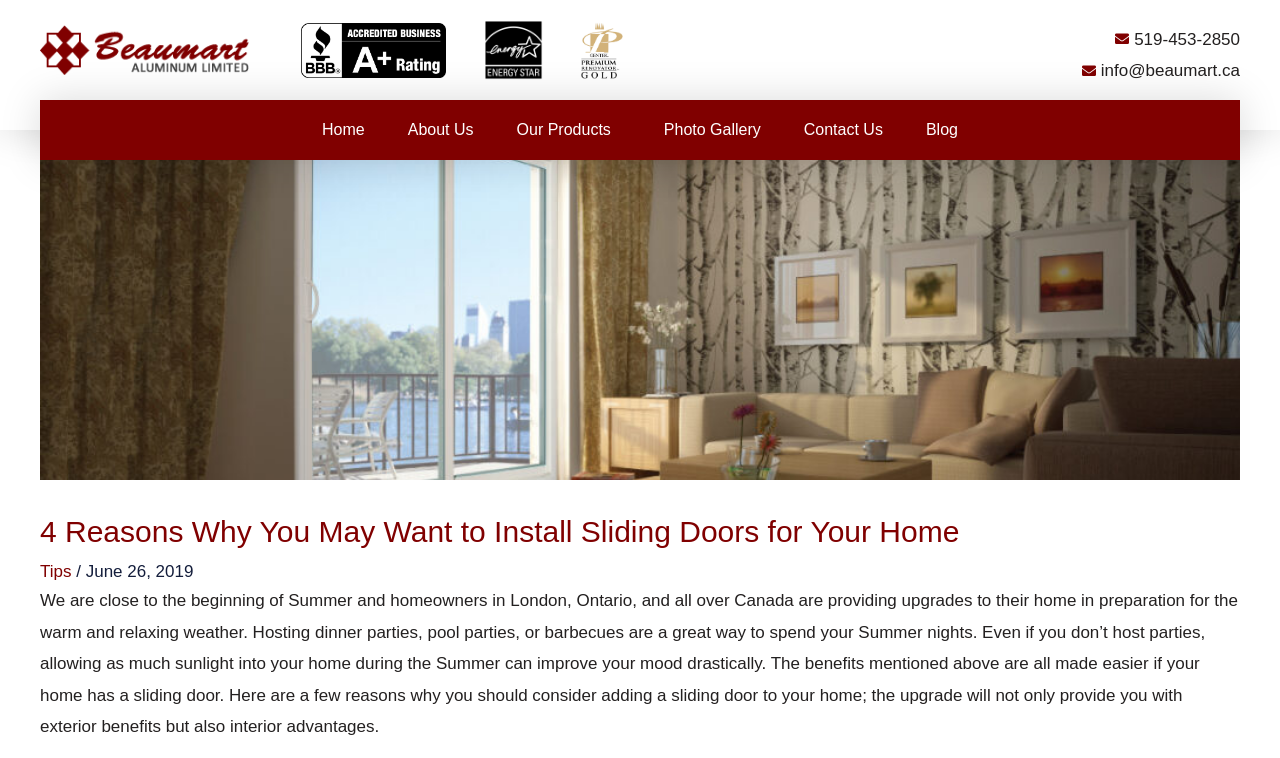Locate the bounding box coordinates of the clickable element to fulfill the following instruction: "click the logo". Provide the coordinates as four float numbers between 0 and 1 in the format [left, top, right, bottom].

[0.031, 0.034, 0.195, 0.099]